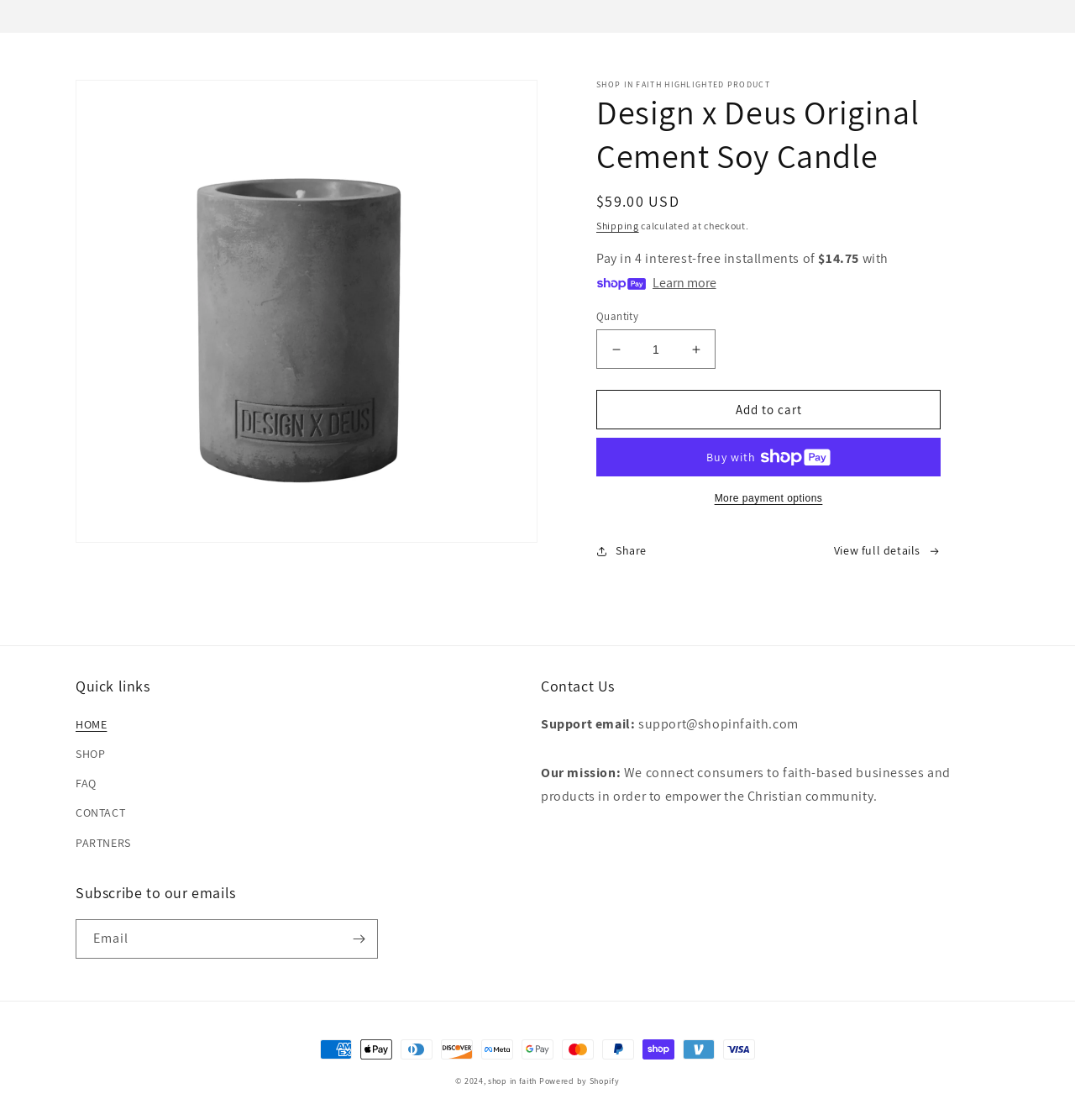Can you look at the image and give a comprehensive answer to the question:
What is the regular price of the product?

I found the answer by looking at the StaticText element with the text '$59.00 USD' which is located next to the 'Regular price' text.